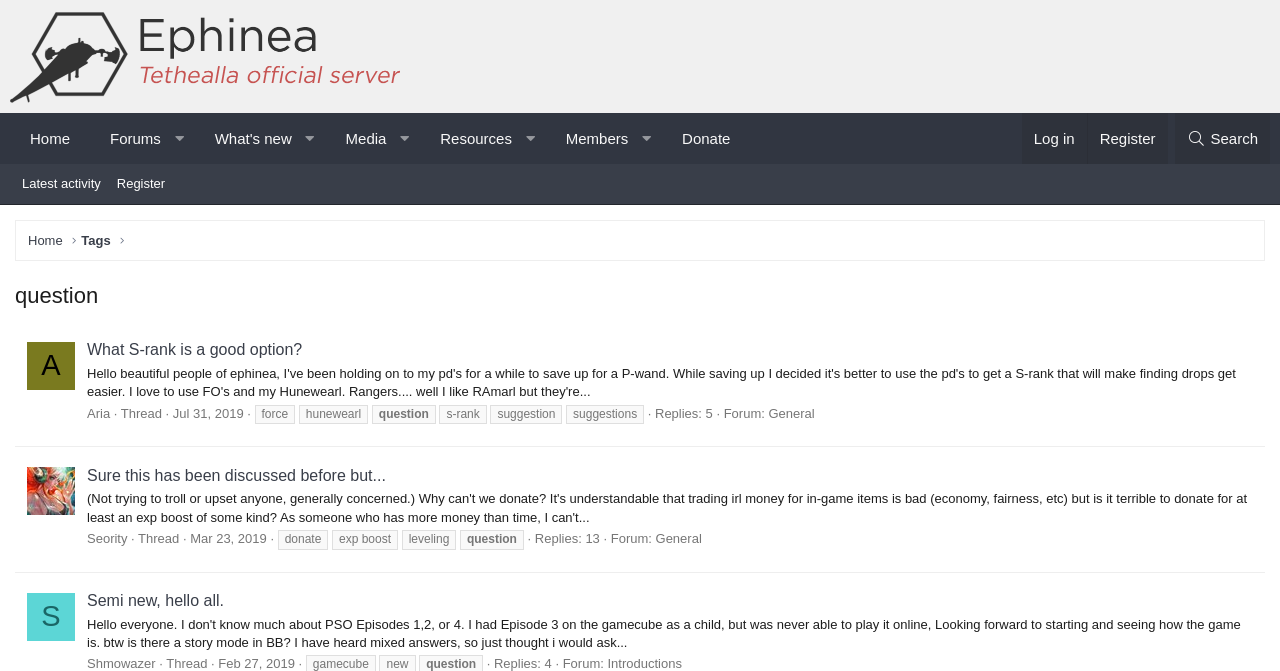What is the title of the first thread?
Please use the image to provide an in-depth answer to the question.

The first thread is located in the middle of the webpage, and its title is 'What S-rank is a good option?'. This can be found by looking at the heading element that says 'What S-rank is a good option?'.